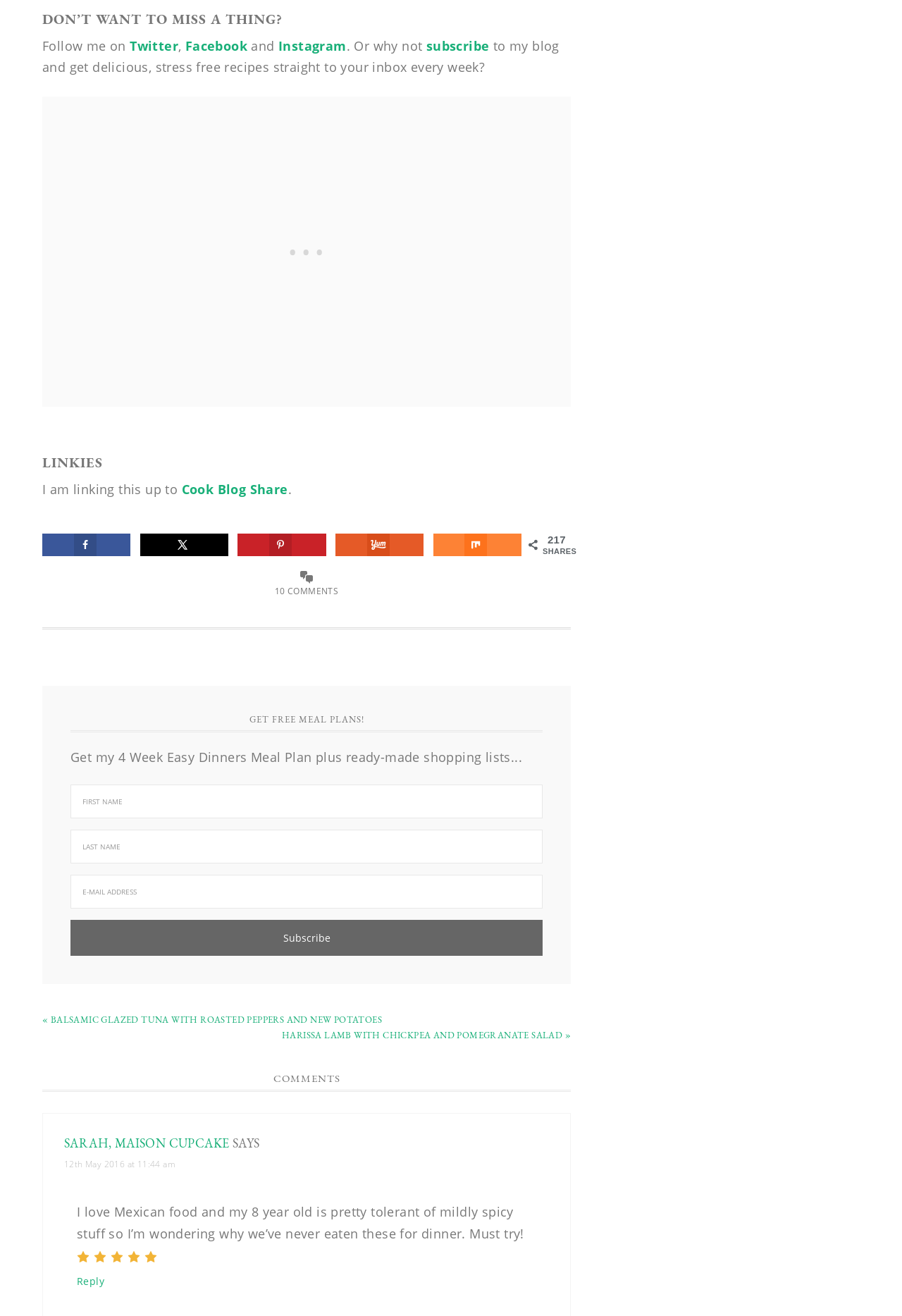Examine the screenshot and answer the question in as much detail as possible: What is the main topic of this webpage?

Based on the content of the webpage, I can see that it's a food blog with various recipes and meal plans. The headings and links on the page, such as 'LINKIES', 'GET FREE MEAL PLANS!', and 'COMMENTS', suggest that the main topic is food recipes and related content.